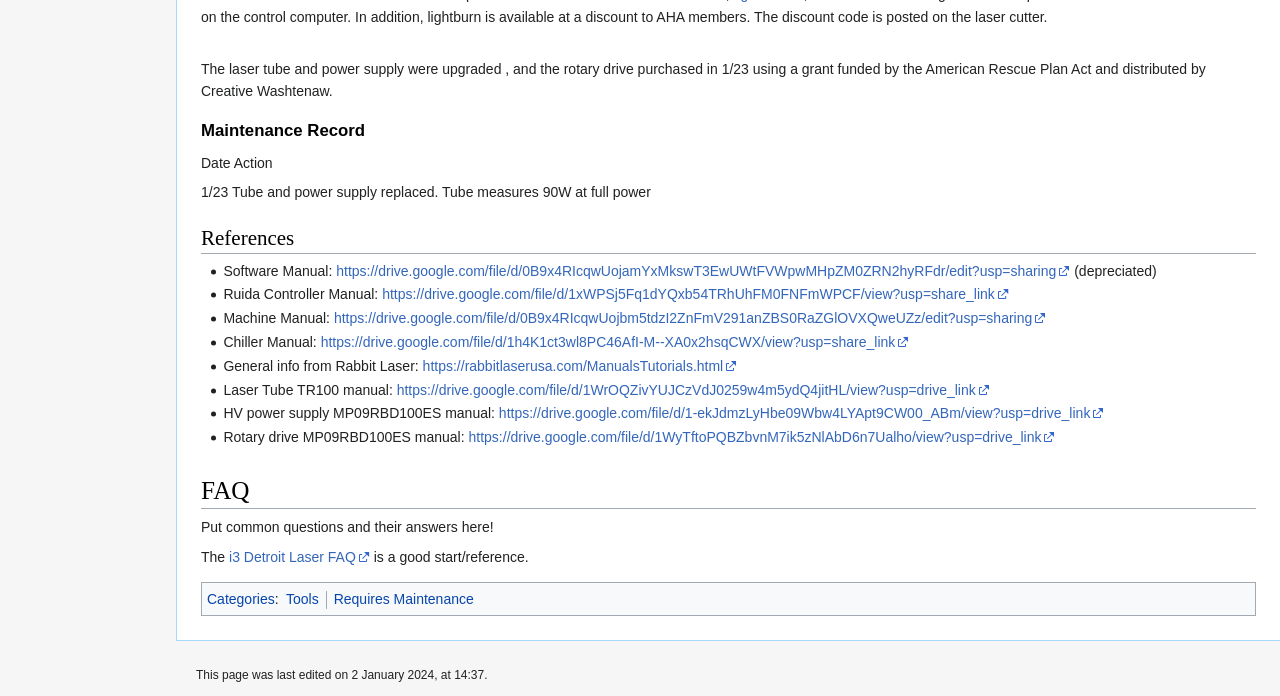What is the date of the last maintenance record?
Examine the image closely and answer the question with as much detail as possible.

I found the date of the last maintenance record by looking at the 'Date Action' section, where it says '1/23 Tube and power supply replaced. Tube measures 90W at full power'.